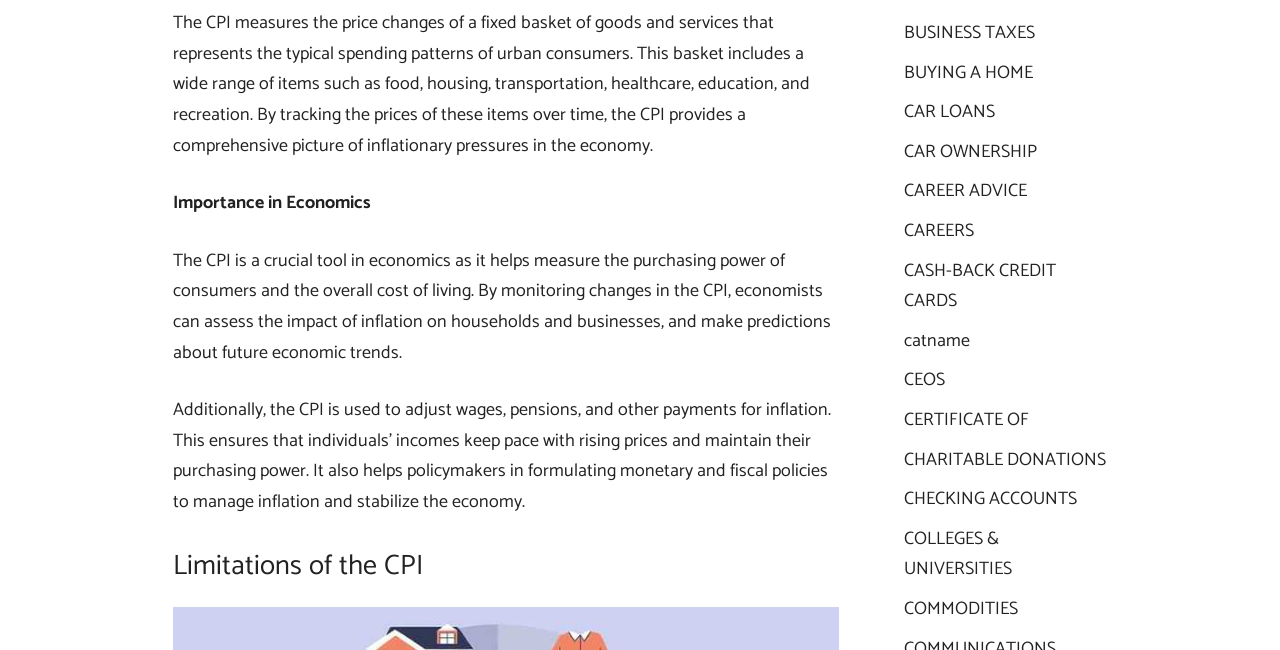Bounding box coordinates are to be given in the format (top-left x, top-left y, bottom-right x, bottom-right y). All values must be floating point numbers between 0 and 1. Provide the bounding box coordinate for the UI element described as: catname

[0.706, 0.501, 0.758, 0.547]